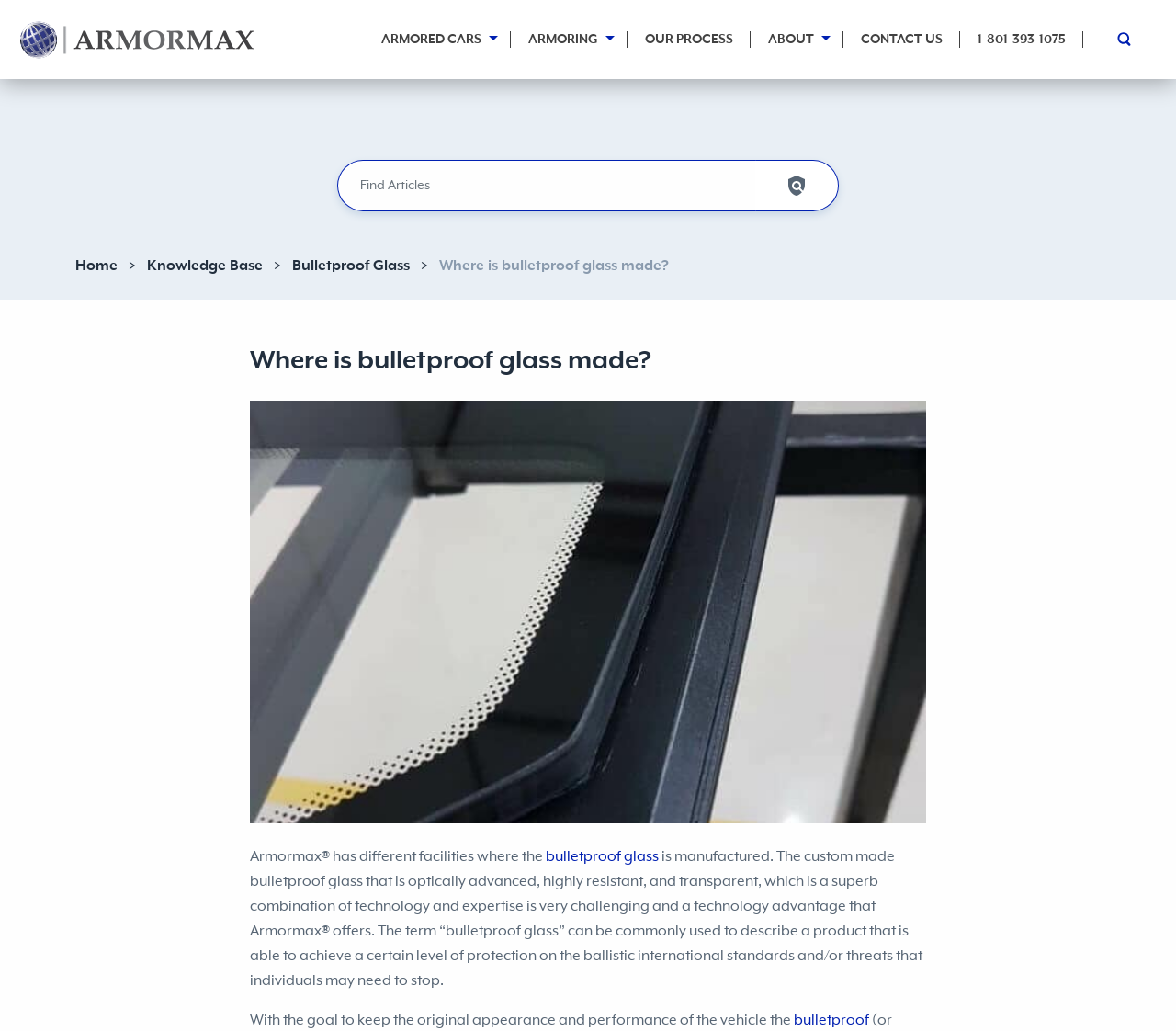Use a single word or phrase to answer the question:
What is the company name mentioned on the webpage?

Armormax